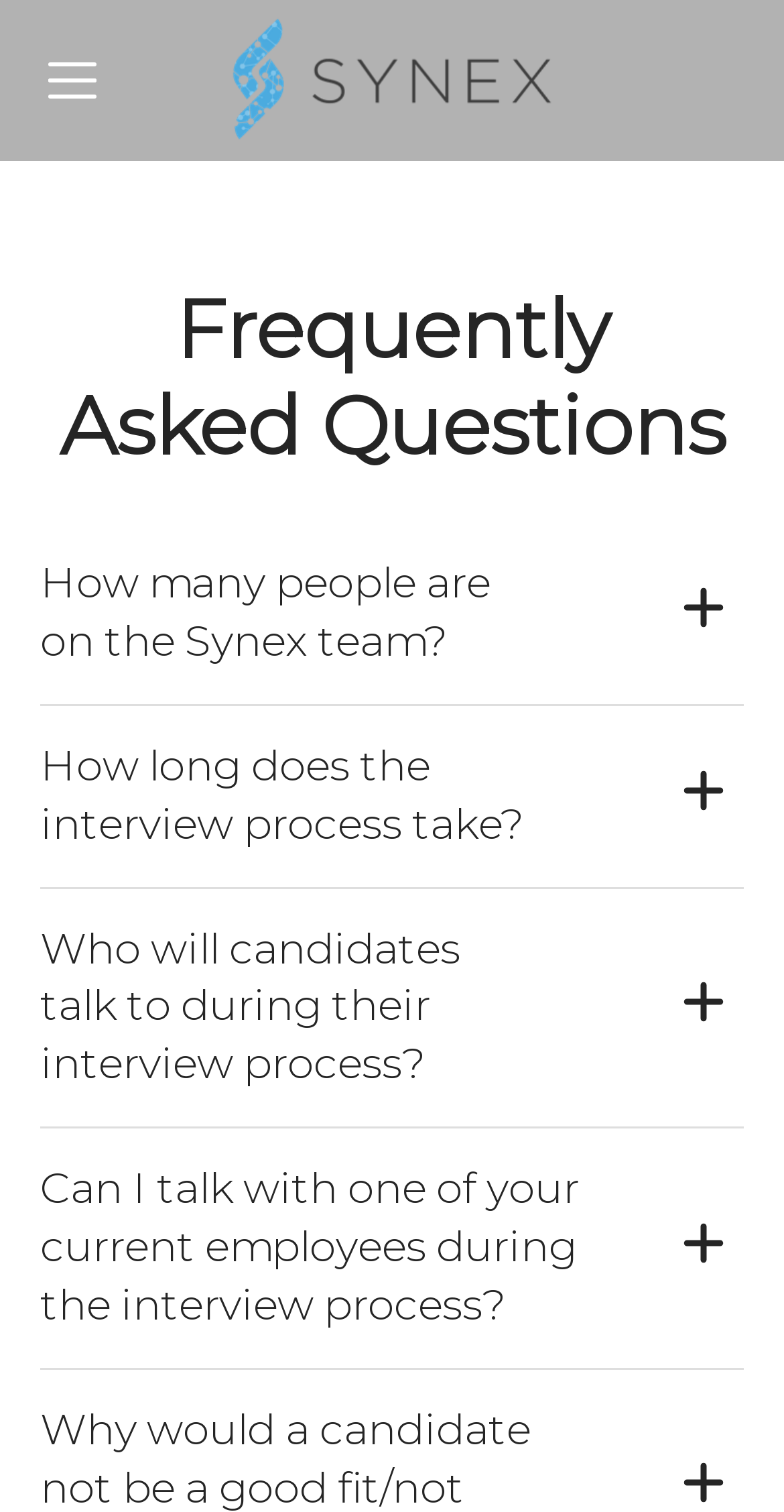Please determine the bounding box coordinates, formatted as (top-left x, top-left y, bottom-right x, bottom-right y), with all values as floating point numbers between 0 and 1. Identify the bounding box of the region described as: Career menu

[0.021, 0.016, 0.164, 0.09]